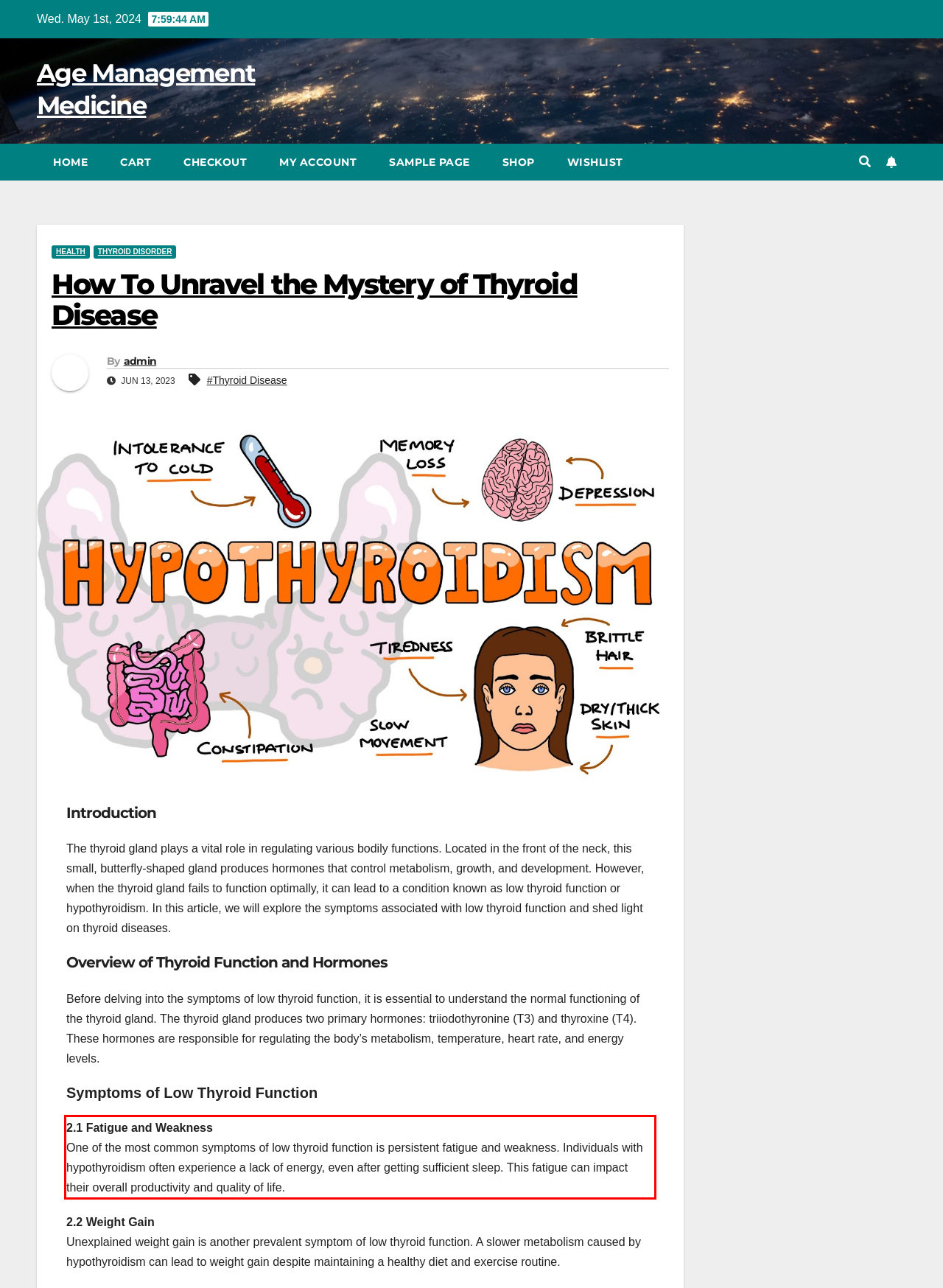Identify the text within the red bounding box on the webpage screenshot and generate the extracted text content.

2.1 Fatigue and Weakness One of the most common symptoms of low thyroid function is persistent fatigue and weakness. Individuals with hypothyroidism often experience a lack of energy, even after getting sufficient sleep. This fatigue can impact their overall productivity and quality of life.